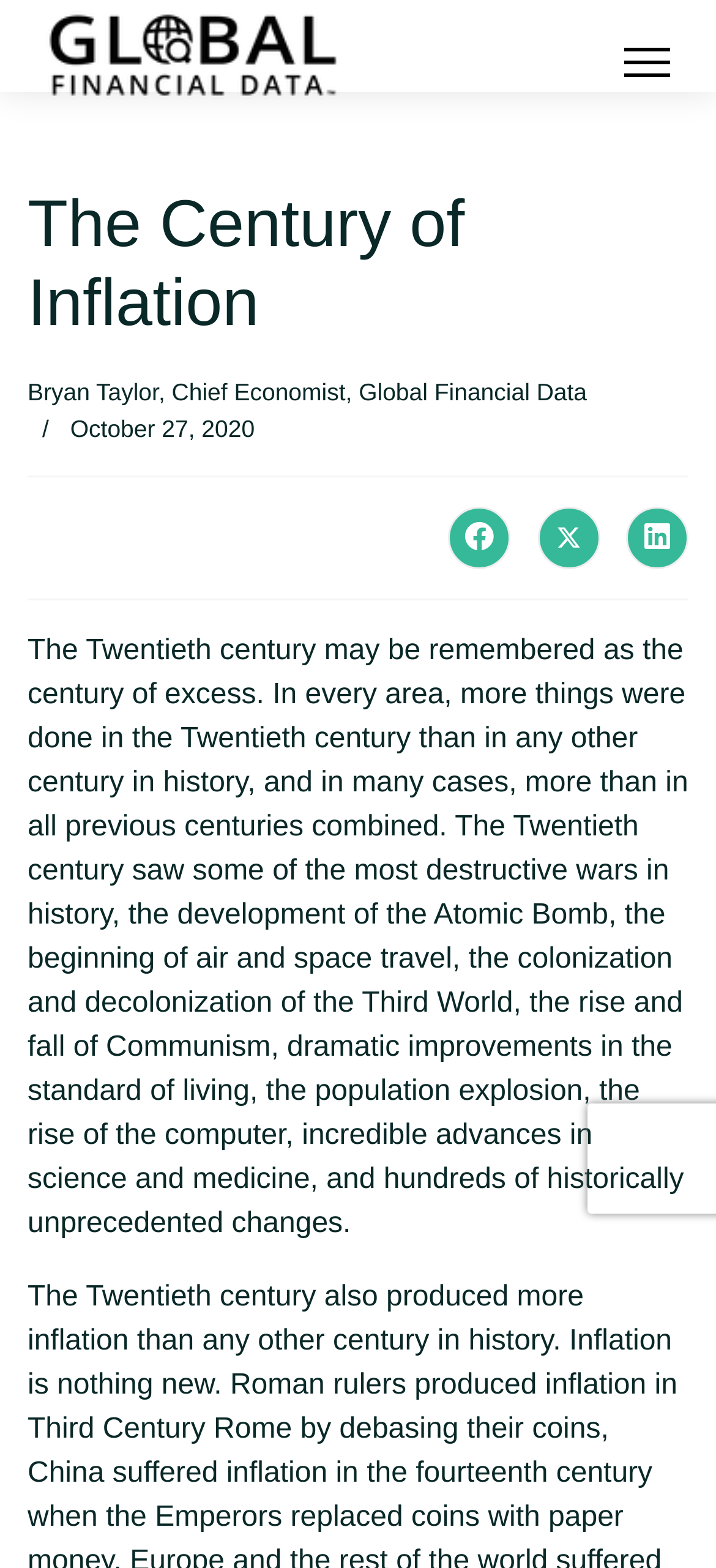For the following element description, predict the bounding box coordinates in the format (top-left x, top-left y, bottom-right x, bottom-right y). All values should be floating point numbers between 0 and 1. Description: title="X (formerly Twitter)"

[0.75, 0.324, 0.837, 0.363]